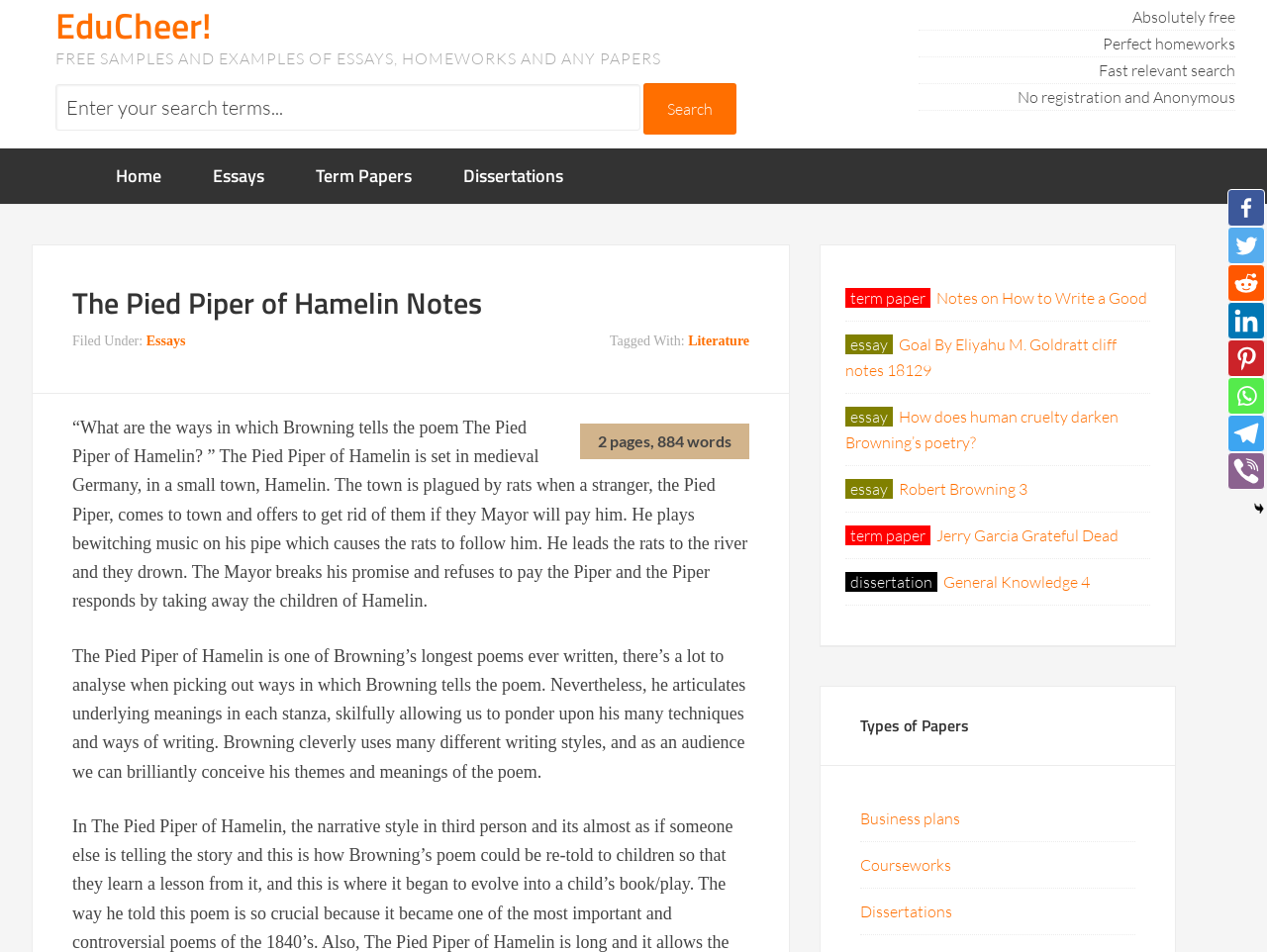What is the theme of the poem being analyzed?
Craft a detailed and extensive response to the question.

The theme of the poem being analyzed is mentioned in the text as 'Literature'. This is evident from the sentence 'Tagged With: Literature'.